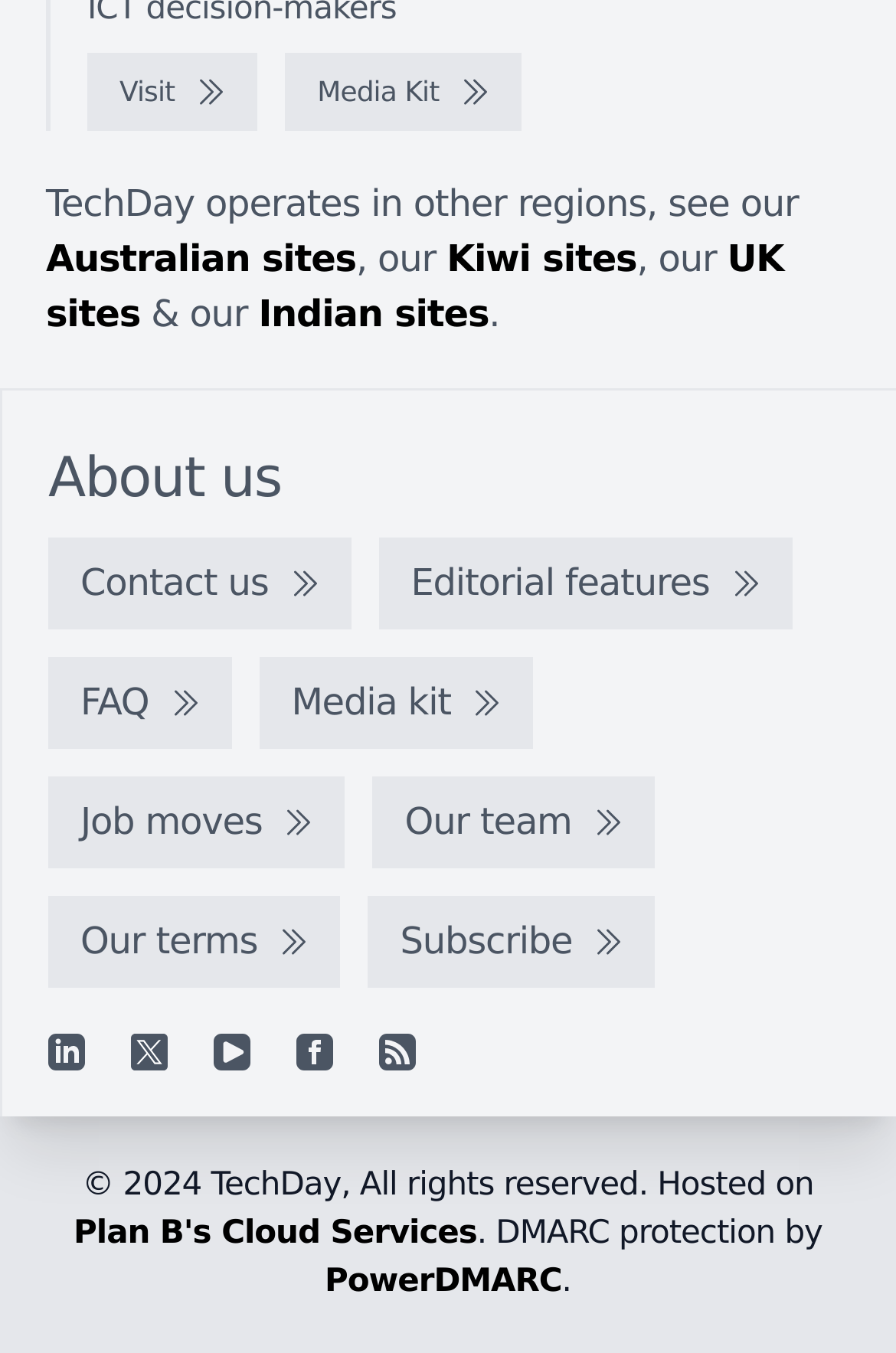Please examine the image and provide a detailed answer to the question: What is the name of the company that provides DMARC protection?

I found the information at the bottom of the webpage, where it says 'DMARC protection by PowerDMARC'.